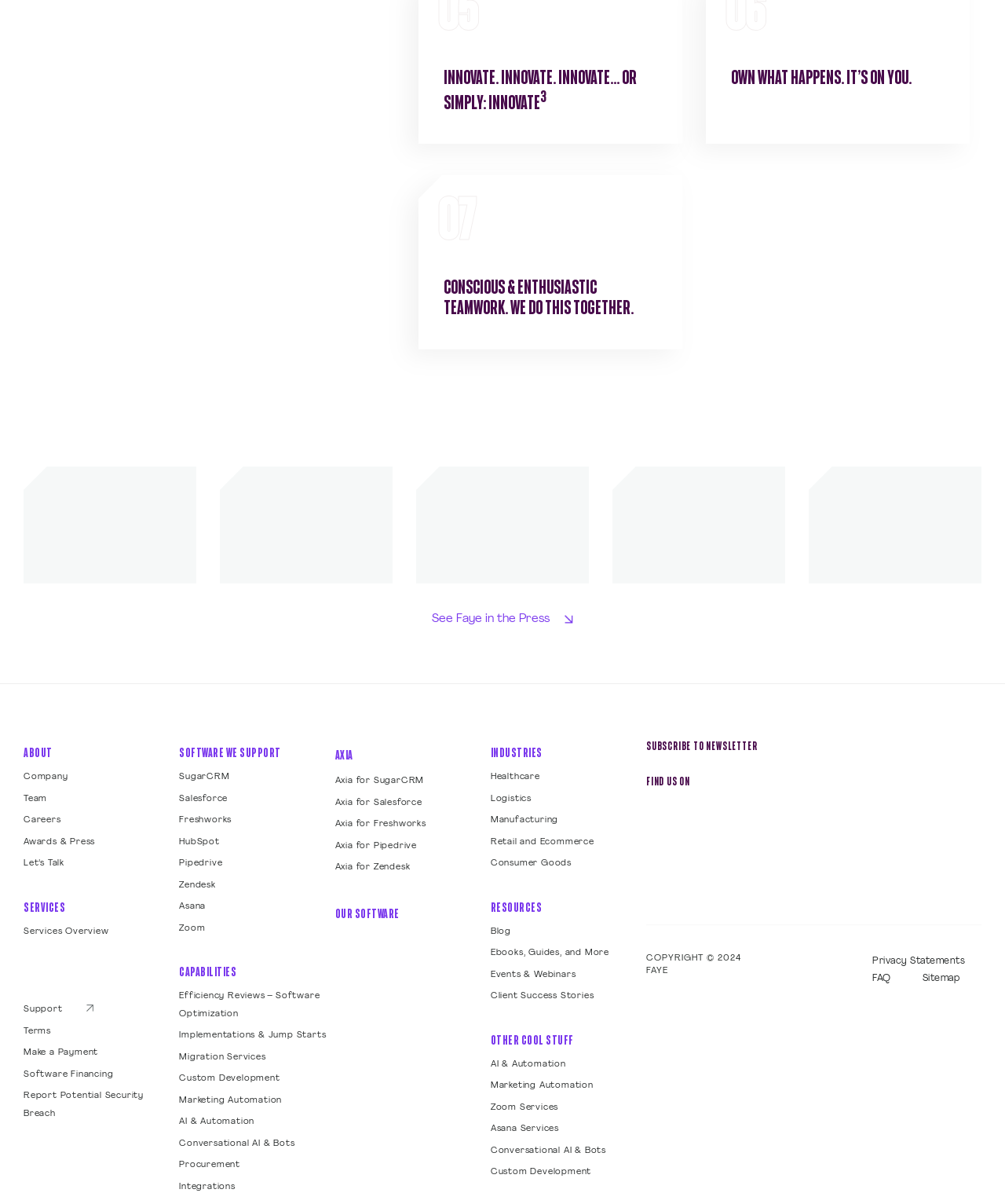Pinpoint the bounding box coordinates of the element to be clicked to execute the instruction: "Read about 'Capabilities'".

[0.178, 0.799, 0.333, 0.815]